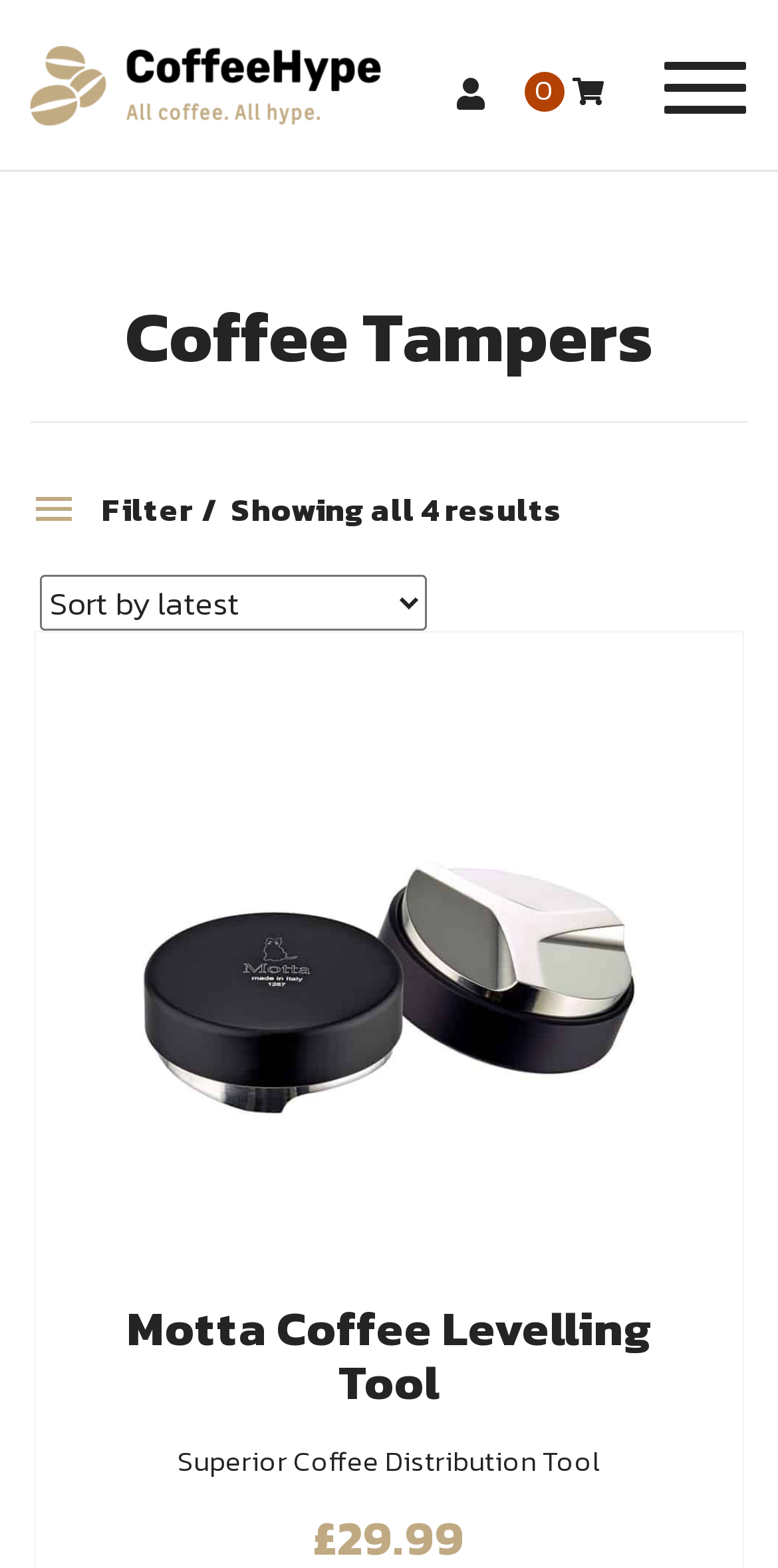Can I sort the products by a specific order?
Using the visual information from the image, give a one-word or short-phrase answer.

Yes